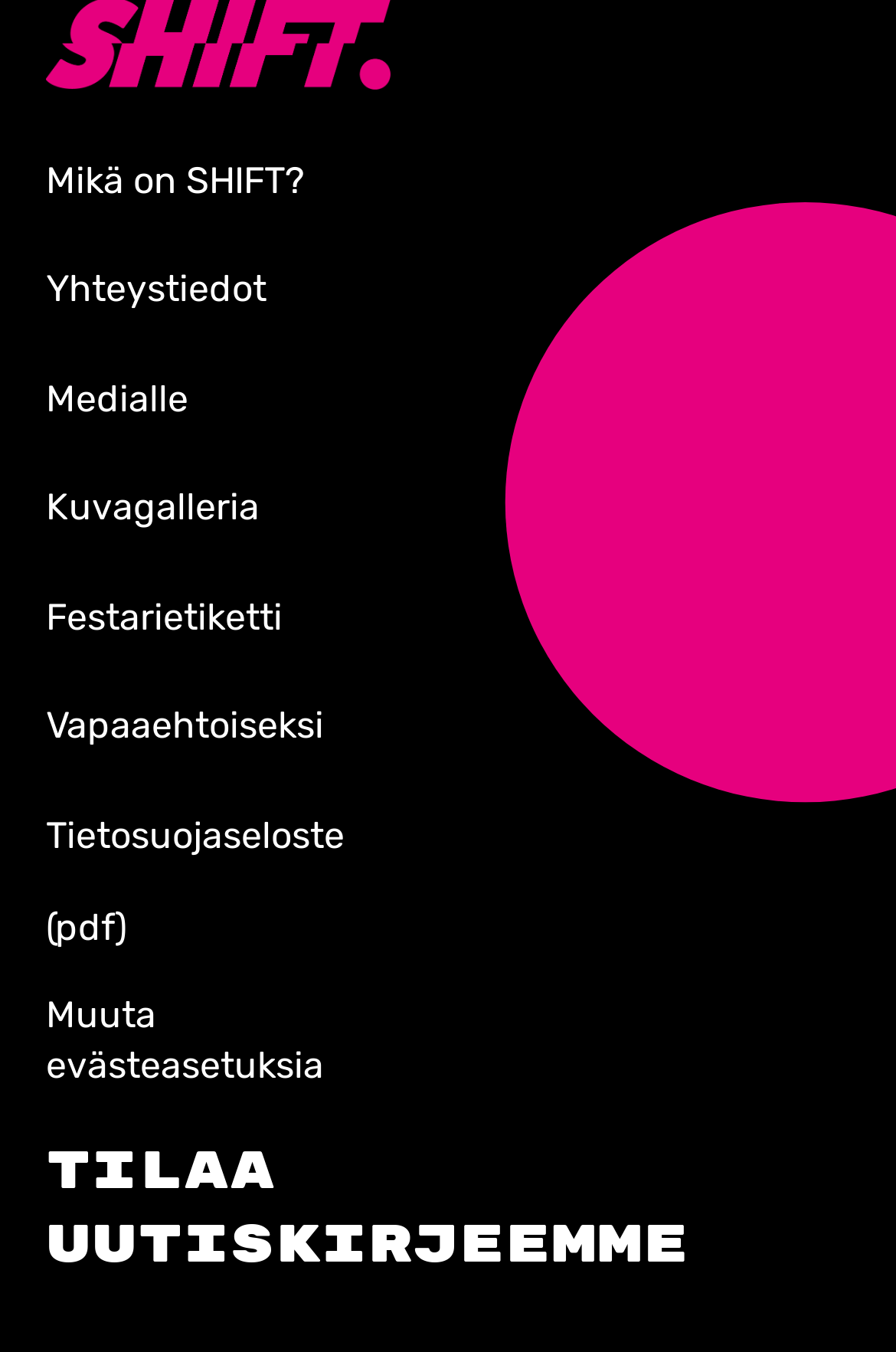What is the content of the image 'Footer element mobile'?
Provide a detailed answer to the question, using the image to inform your response.

The image 'Footer element mobile' is located at the bottom of the webpage, and its bounding box coordinates suggest it is a mobile-specific footer element, likely containing important links or information.